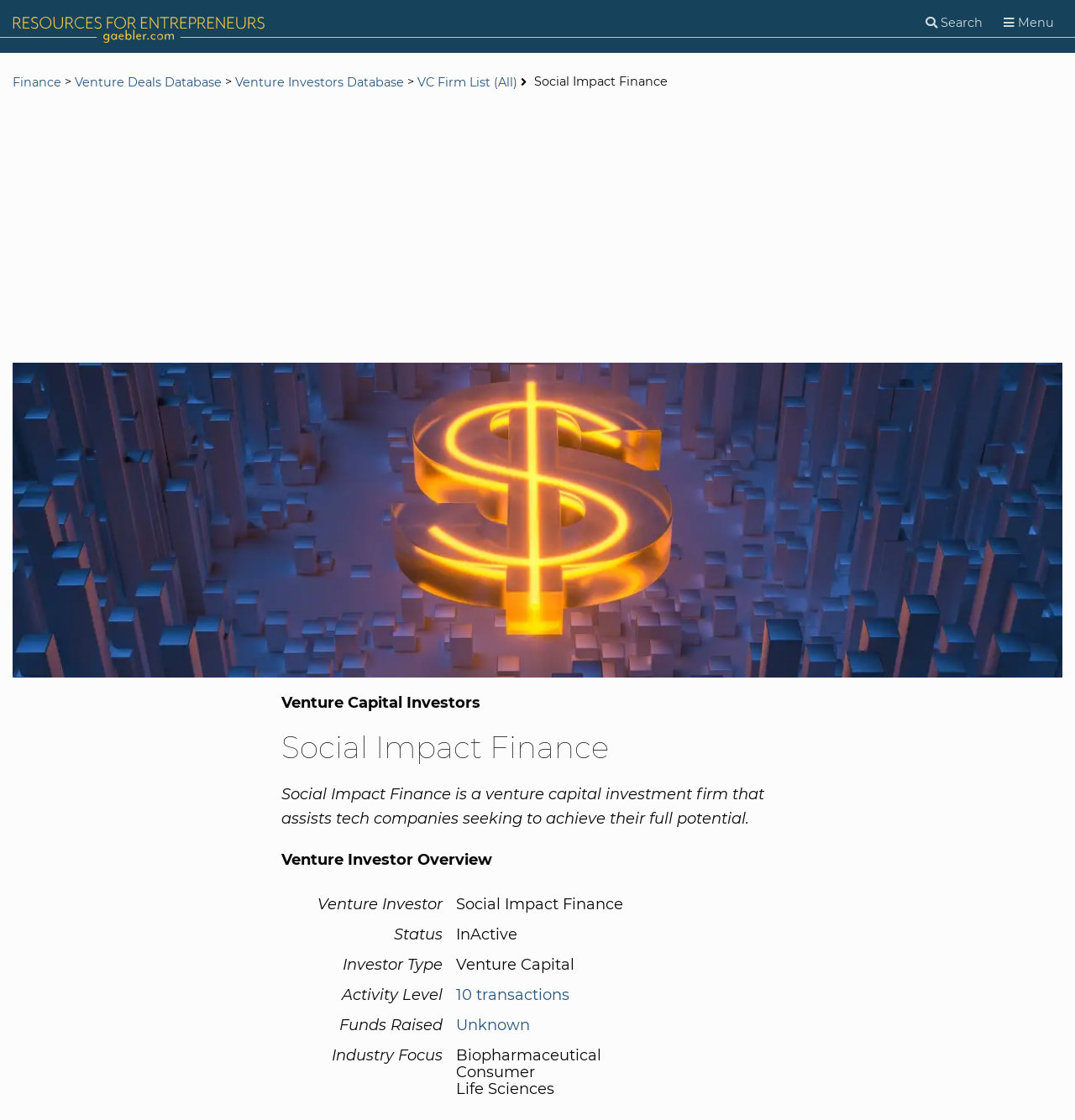Give a short answer to this question using one word or a phrase:
How many transactions has the venture investor made?

10 transactions